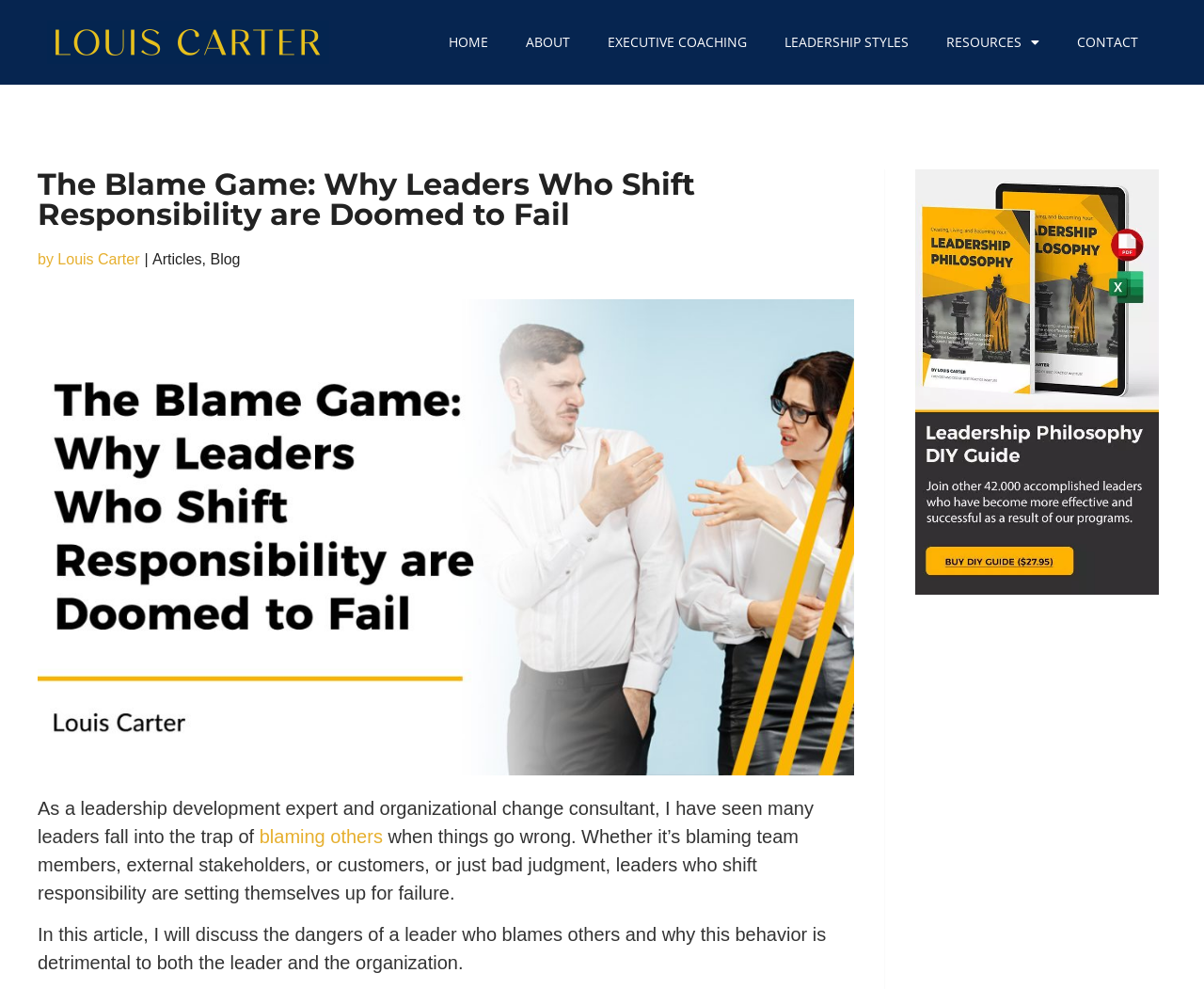How many navigation links are there?
Kindly offer a comprehensive and detailed response to the question.

I counted the number of links in the top navigation bar, which are HOME, ABOUT, EXECUTIVE COACHING, LEADERSHIP STYLES, RESOURCES, and CONTACT.